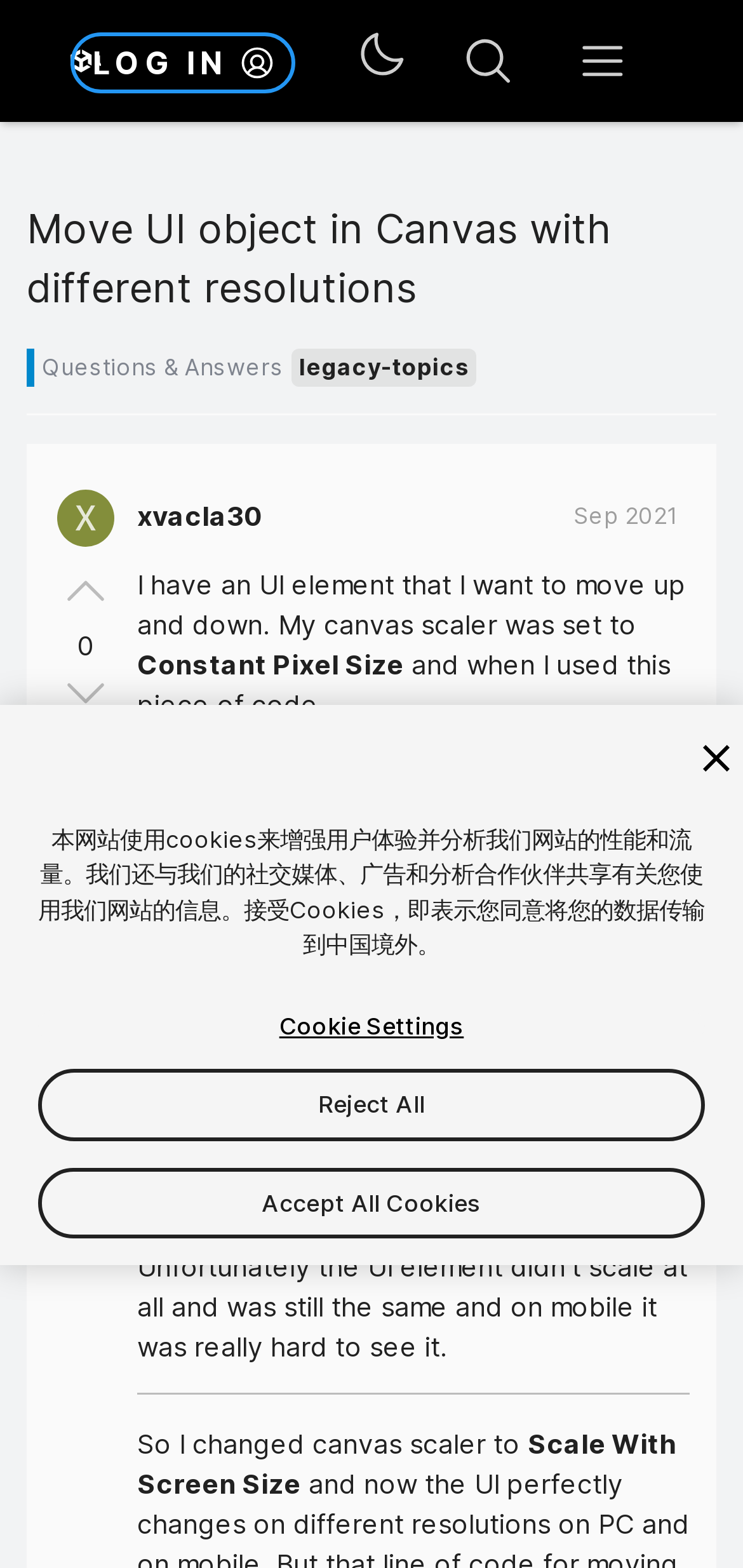Please reply to the following question with a single word or a short phrase:
How many buttons are in the navigation section?

3